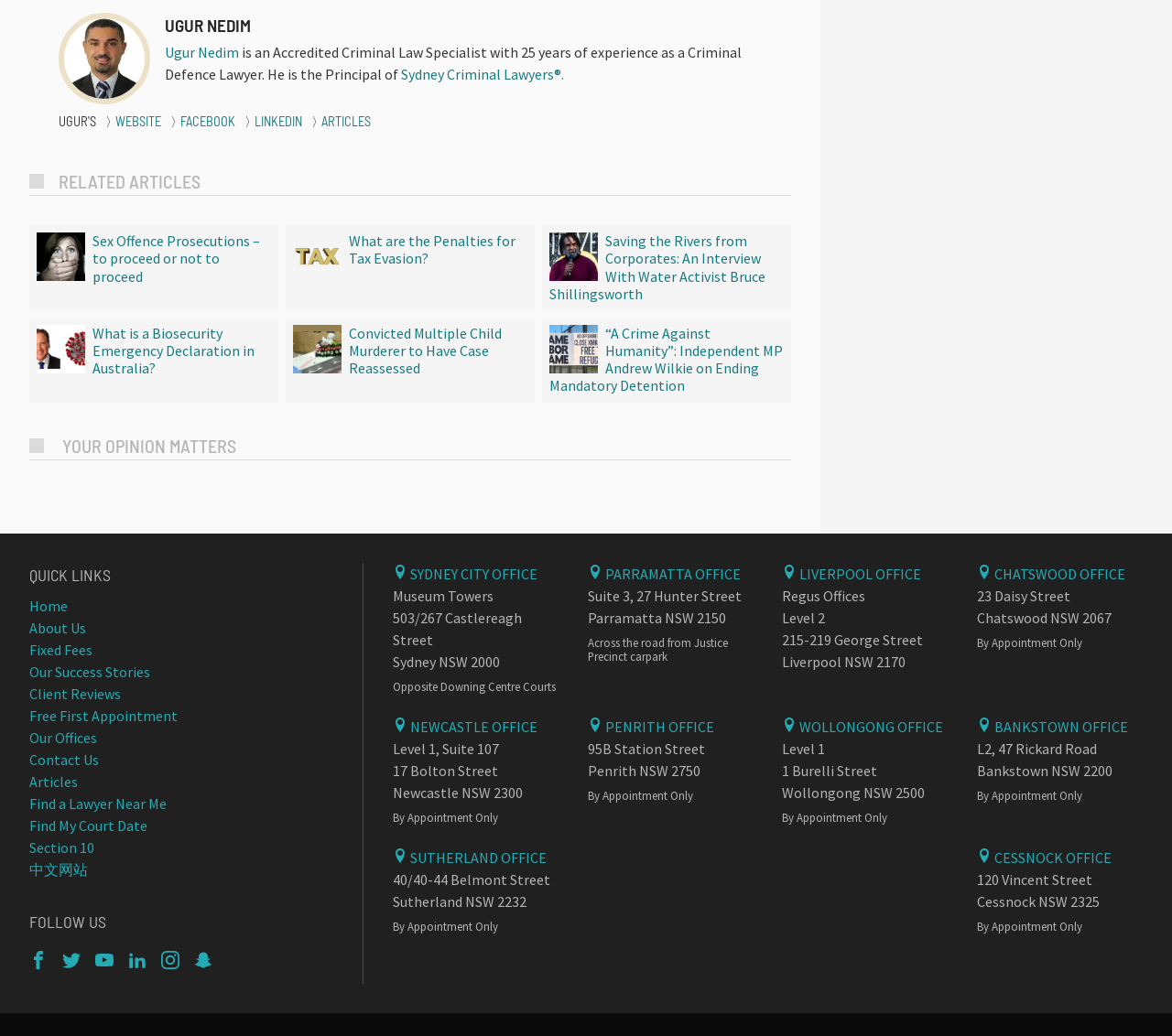Using the webpage screenshot, find the UI element described by Game Fishing. Provide the bounding box coordinates in the format (top-left x, top-left y, bottom-right x, bottom-right y), ensuring all values are floating point numbers between 0 and 1.

None